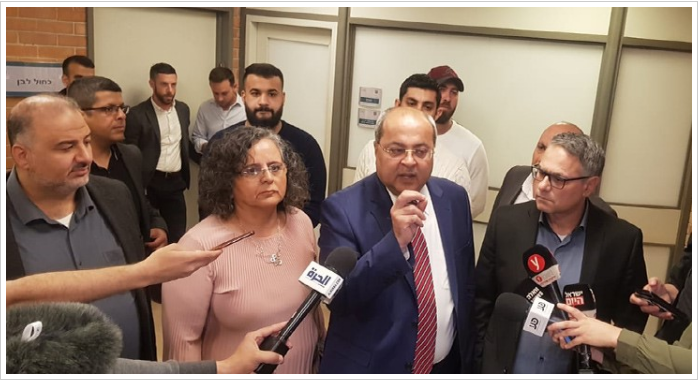Provide a thorough and detailed response to the question by examining the image: 
What is the date of the event?

The caption explicitly mentions that the event took place on March 11, 2020, which is the date when the Joint List alliance met with members from the Blue & White party.